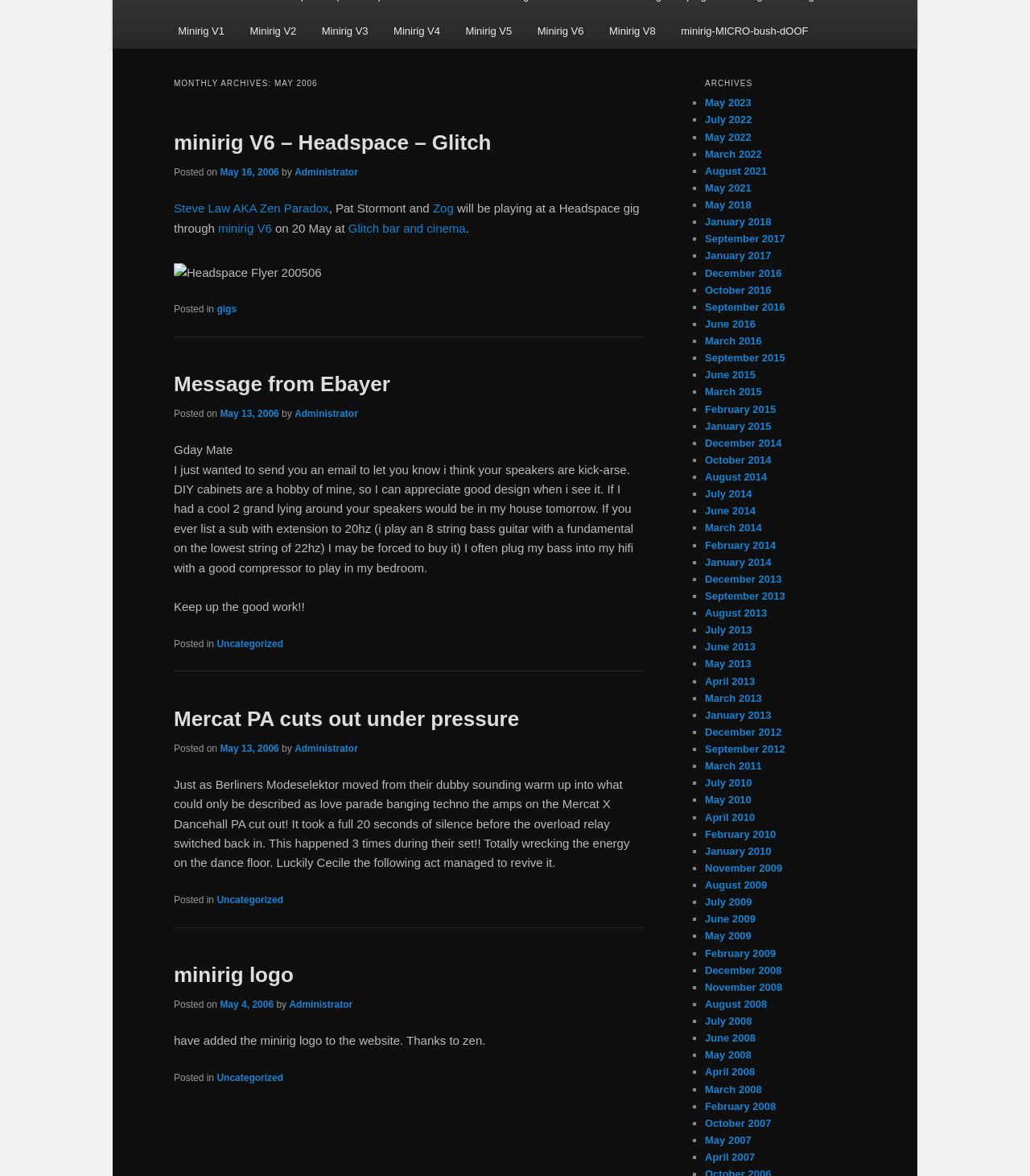Locate the bounding box of the UI element described in the following text: "books & texts".

None